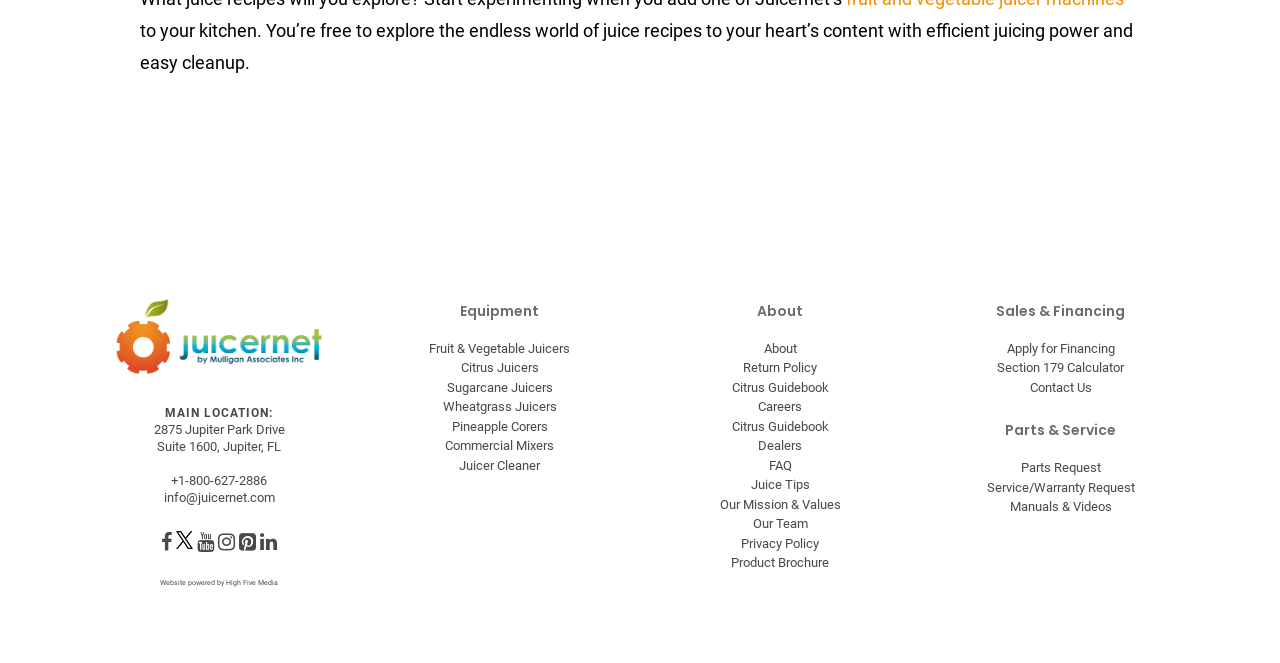Refer to the image and provide an in-depth answer to the question:
What is the company's phone number?

I found the company's phone number by looking at the text elements on the webpage. Specifically, I found the StaticText element with the text '+1-800-627-2886' which is located at coordinates [0.134, 0.713, 0.209, 0.736]. This suggests that this is the company's phone number.